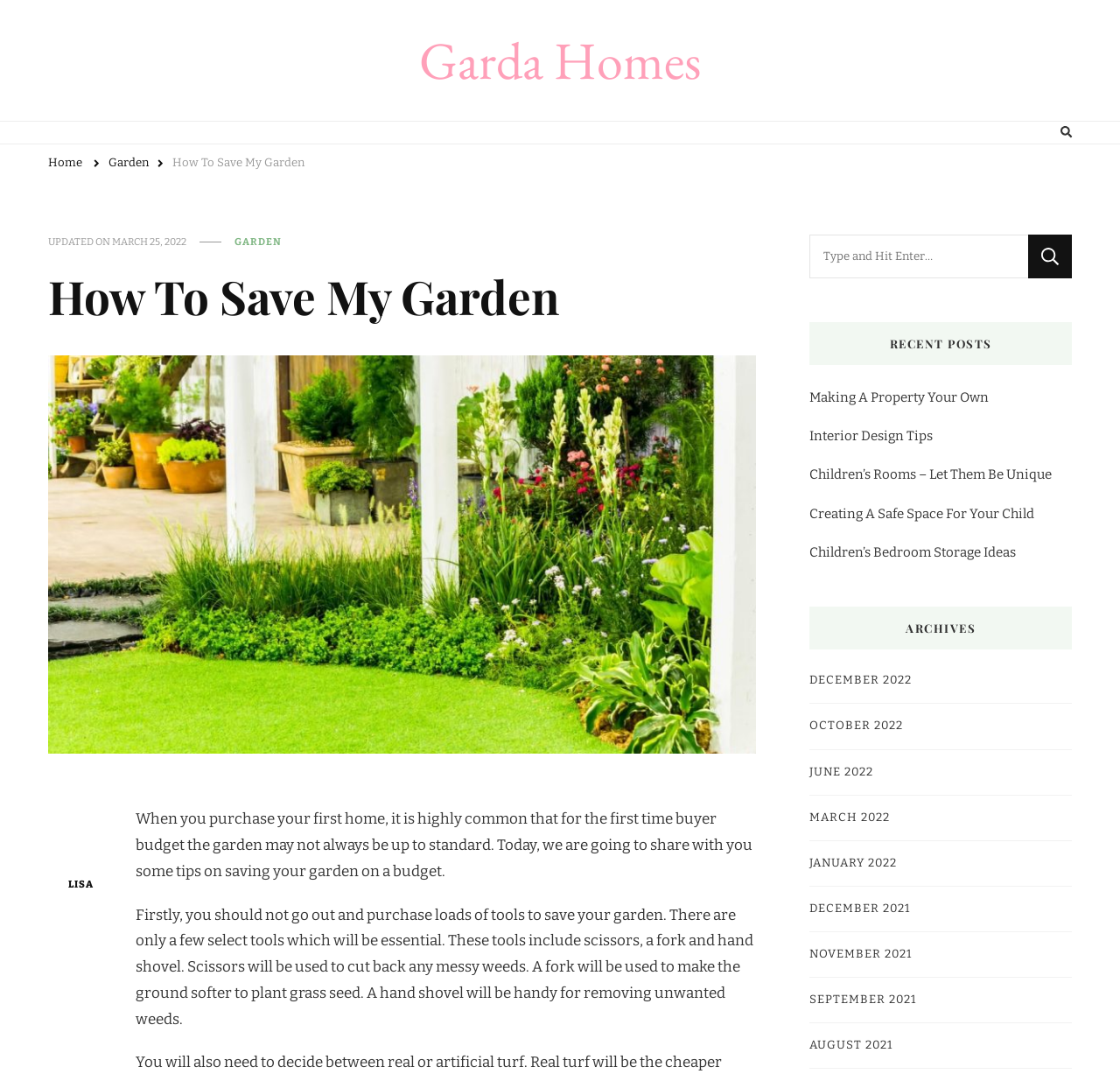Answer the question briefly using a single word or phrase: 
What is the name of the author of the article?

LISA